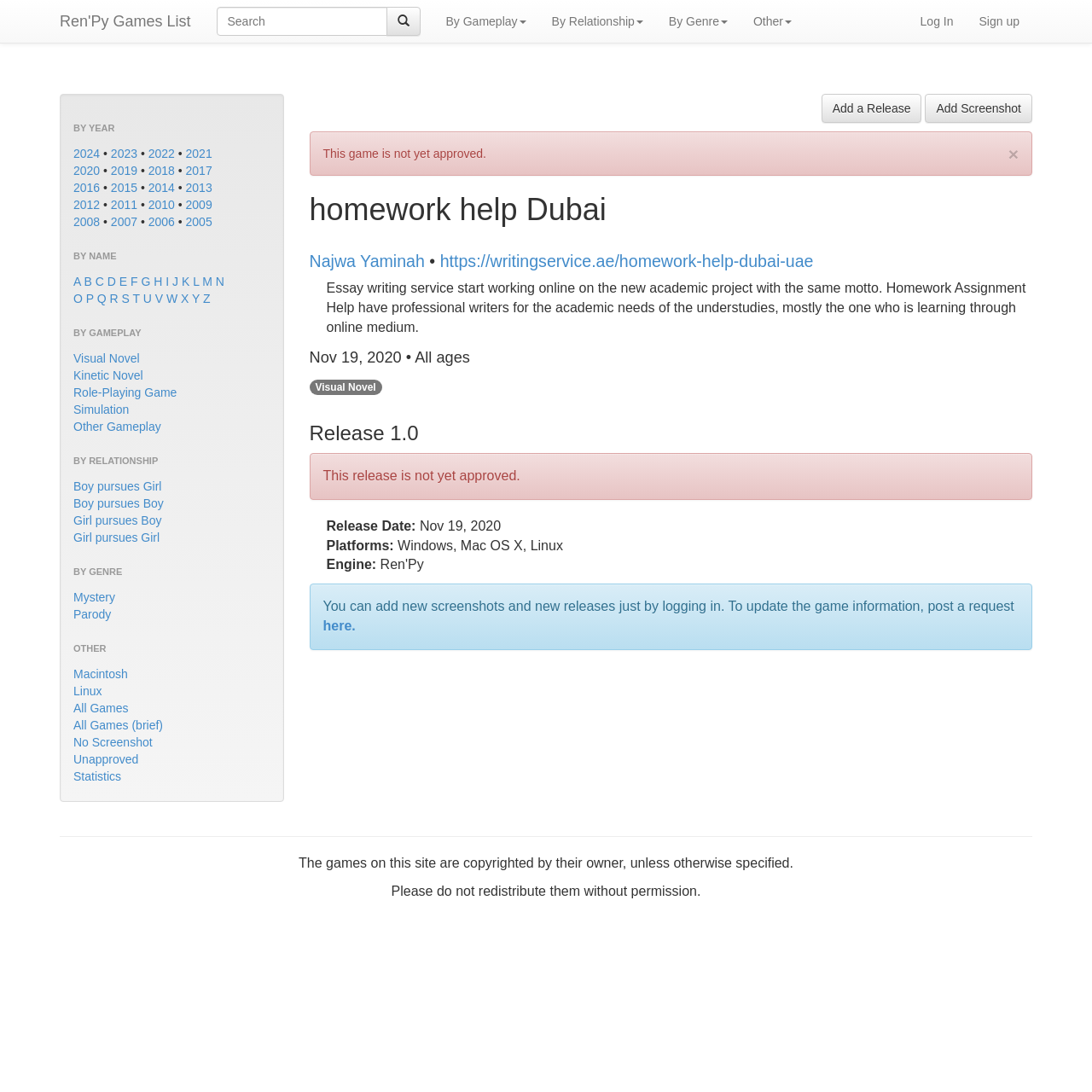Please determine the bounding box coordinates of the clickable area required to carry out the following instruction: "View games from 2024". The coordinates must be four float numbers between 0 and 1, represented as [left, top, right, bottom].

[0.067, 0.134, 0.092, 0.147]